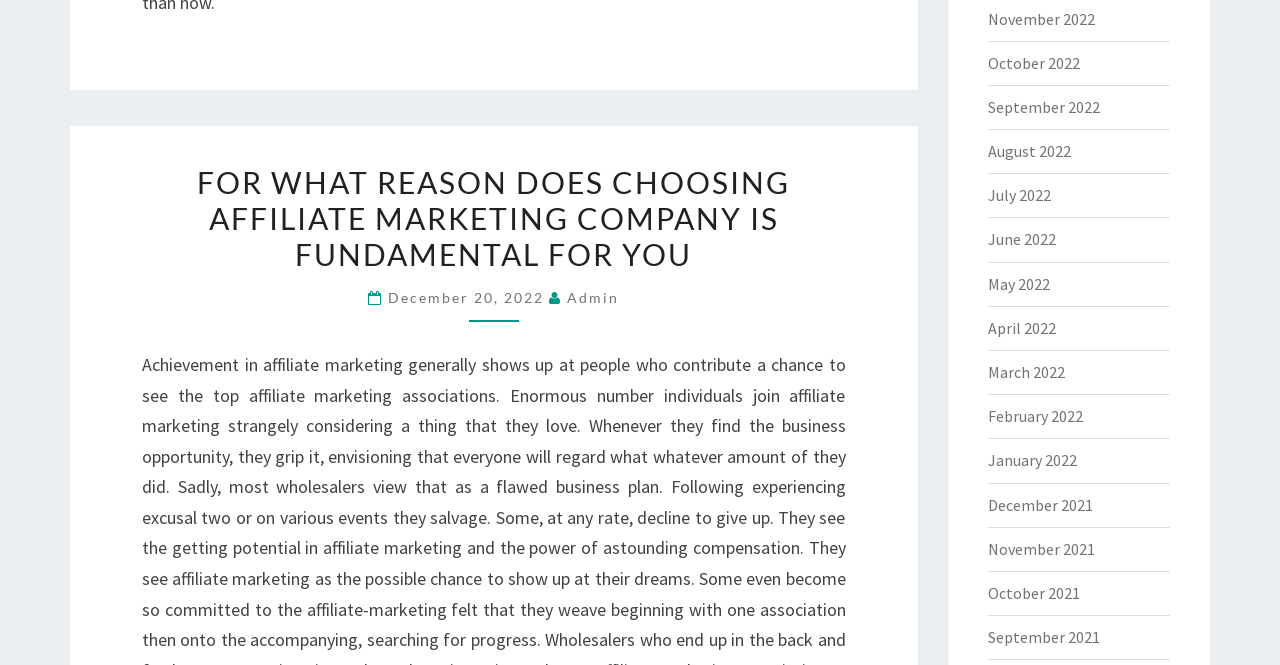Identify the bounding box coordinates of the area that should be clicked in order to complete the given instruction: "check the date of the article". The bounding box coordinates should be four float numbers between 0 and 1, i.e., [left, top, right, bottom].

[0.303, 0.435, 0.429, 0.46]